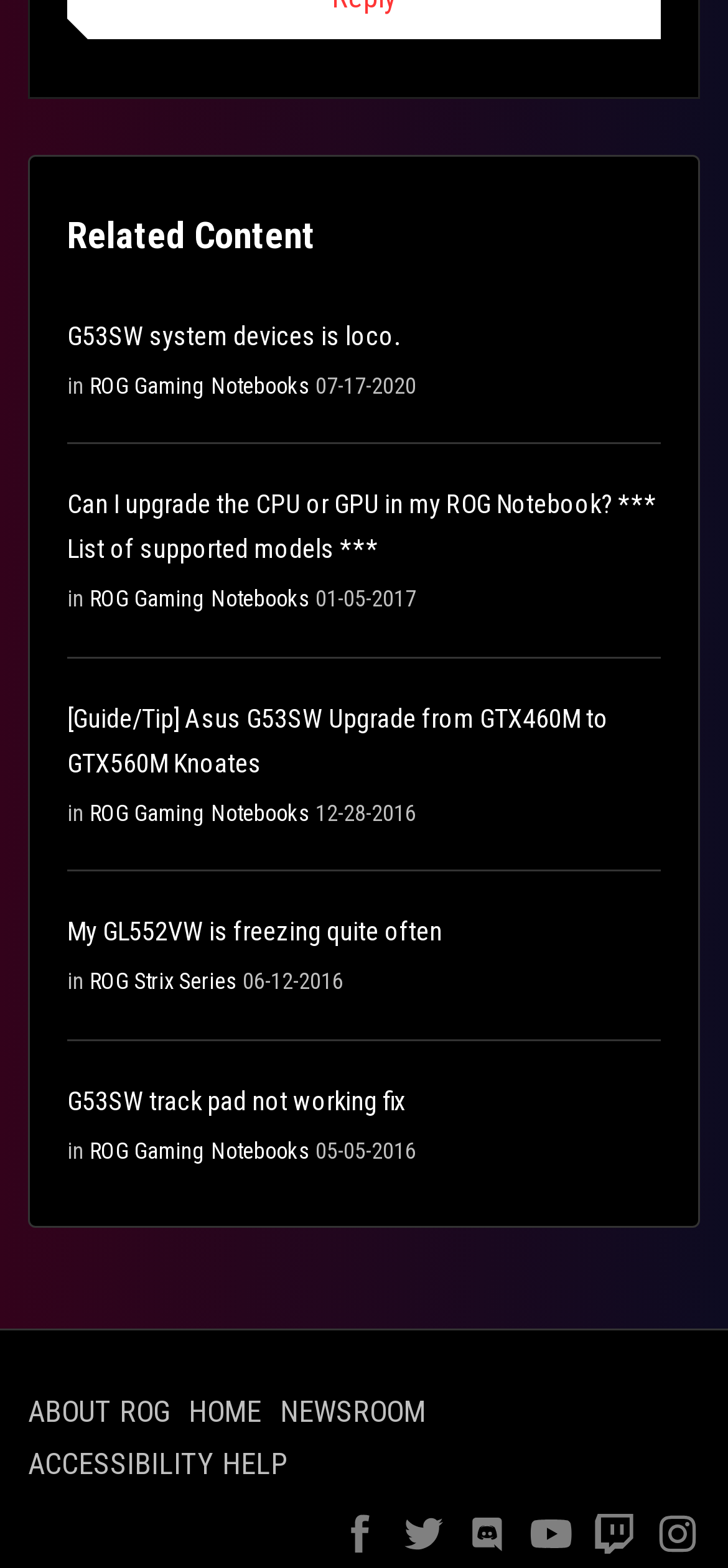Specify the bounding box coordinates of the element's area that should be clicked to execute the given instruction: "Click on ATOM". The coordinates should be four float numbers between 0 and 1, i.e., [left, top, right, bottom].

None